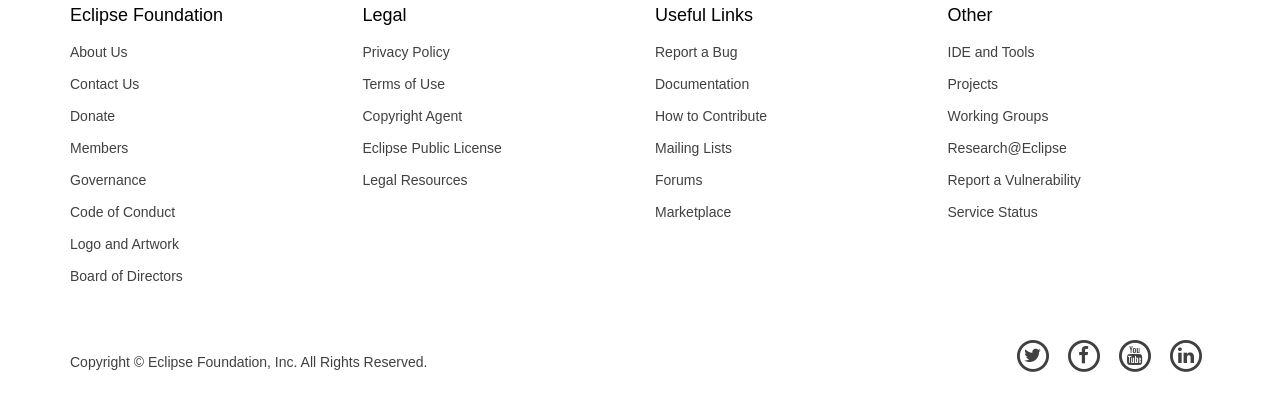Provide the bounding box coordinates of the section that needs to be clicked to accomplish the following instruction: "Check Service Status."

[0.729, 0.477, 0.945, 0.555]